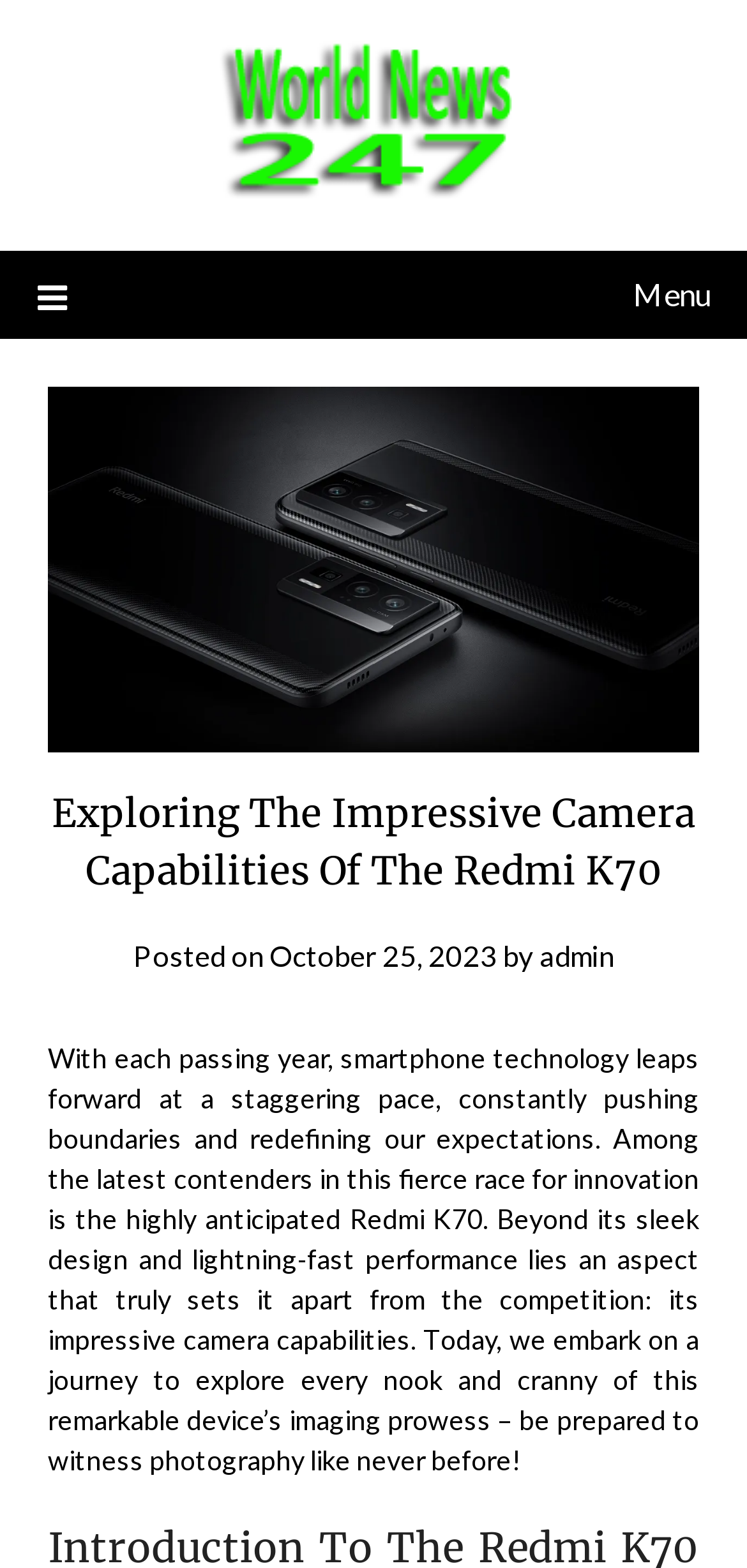What is the tone of the article?
Provide a detailed and extensive answer to the question.

The tone of the article can be inferred from the language used, which is formal and objective, and the content, which provides information about the camera capabilities of the Redmi K70 without expressing a personal opinion or emotion.